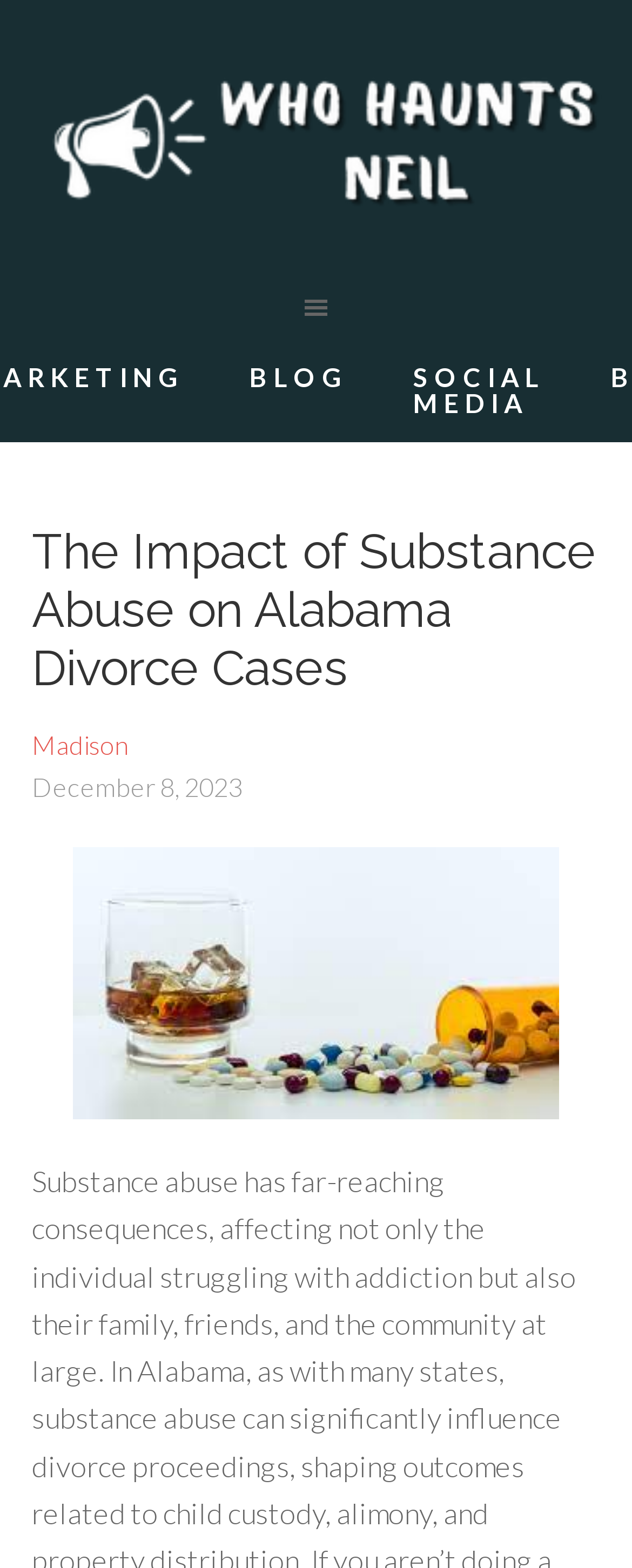Please predict the bounding box coordinates (top-left x, top-left y, bottom-right x, bottom-right y) for the UI element in the screenshot that fits the description: Social Media

[0.603, 0.216, 0.915, 0.282]